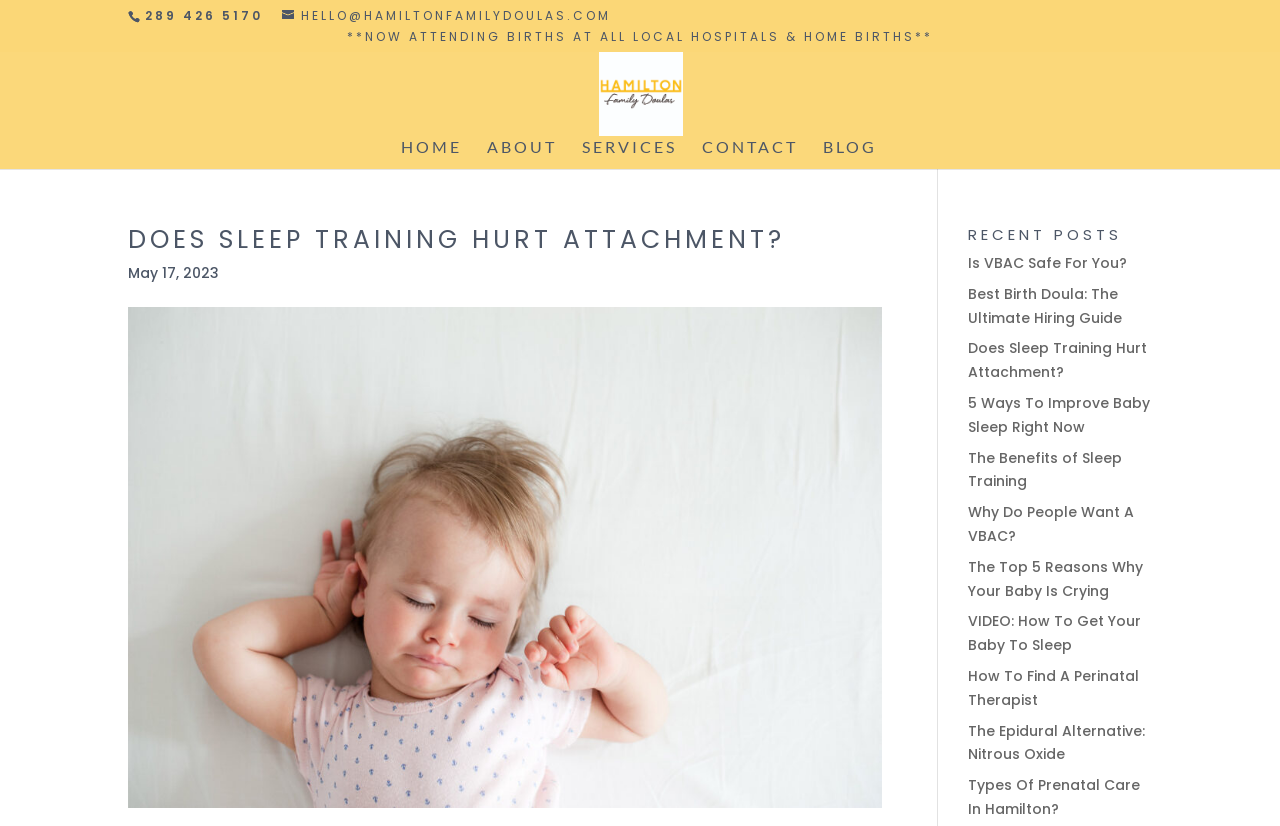Describe the webpage meticulously, covering all significant aspects.

This webpage is about Hamilton Family Doulas, a doula service provider. At the top left, there is a phone number "289 426 5170" and an email address "HELLO@HAMILTONFAMILYDOULAS.COM" with a house icon. Below them, there is a bold announcement "**NOW ATTENDING BIRTHS AT ALL LOCAL HOSPITALS & HOME BIRTHS**". 

To the right, there is a logo of Hamilton Family Doulas, which is an image, accompanied by a link to the homepage. Below the logo, there are five navigation links: "HOME", "ABOUT", "SERVICES", "CONTACT", and "BLOG". 

The main content of the webpage is an article titled "DOES SLEEP TRAINING HURT ATTACHMENT?" with a publication date "May 17, 2023". The article is accompanied by an image of a sleepy baby. 

On the right side of the article, there is a section titled "RECENT POSTS" with seven links to other articles, including "Is VBAC Safe For You?", "Best Birth Doula: The Ultimate Hiring Guide", and "The Epidural Alternative: Nitrous Oxide".